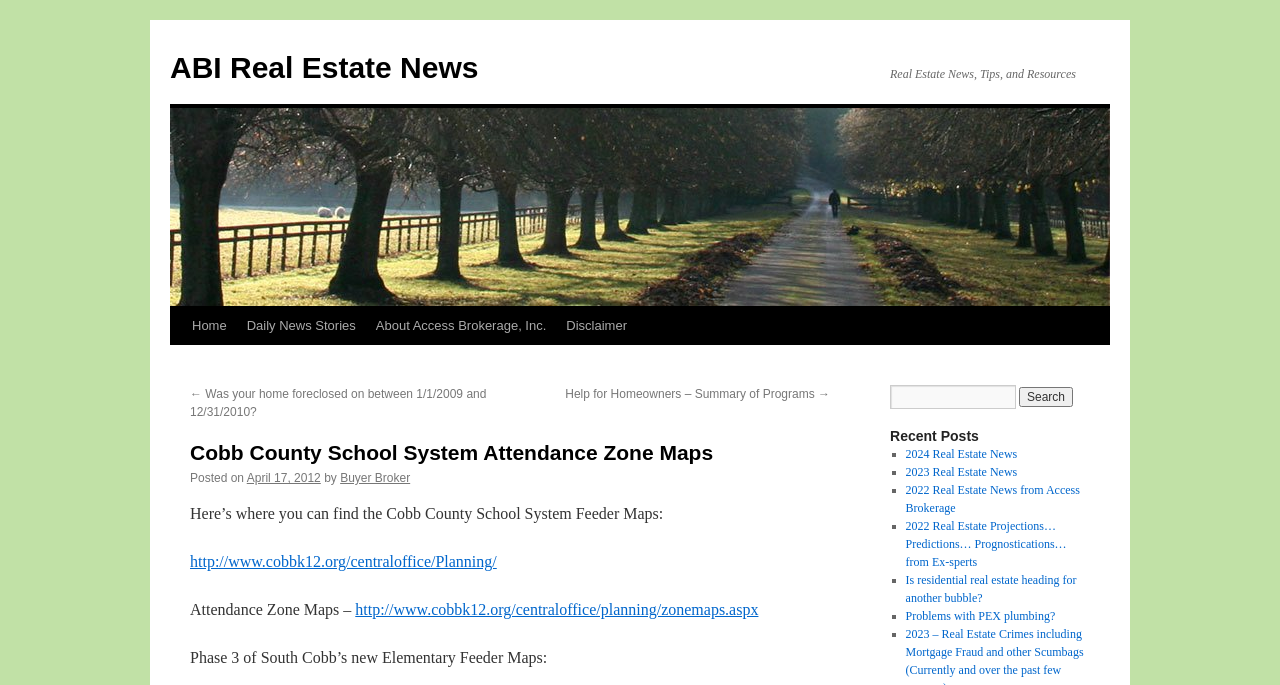Please predict the bounding box coordinates of the element's region where a click is necessary to complete the following instruction: "Check recent posts". The coordinates should be represented by four float numbers between 0 and 1, i.e., [left, top, right, bottom].

[0.695, 0.623, 0.852, 0.65]